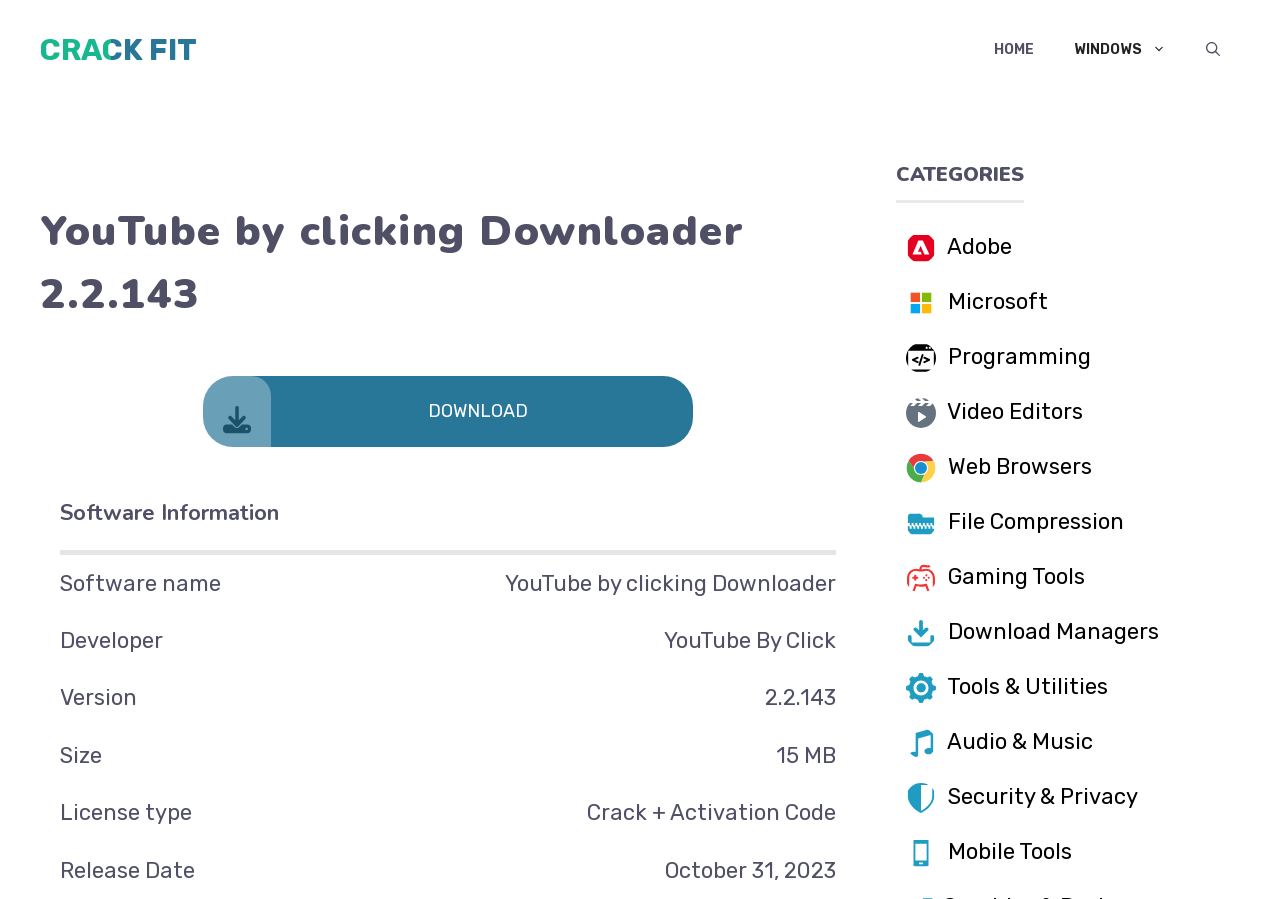Could you determine the bounding box coordinates of the clickable element to complete the instruction: "Click CRACK FIT link"? Provide the coordinates as four float numbers between 0 and 1, i.e., [left, top, right, bottom].

[0.031, 0.036, 0.154, 0.076]